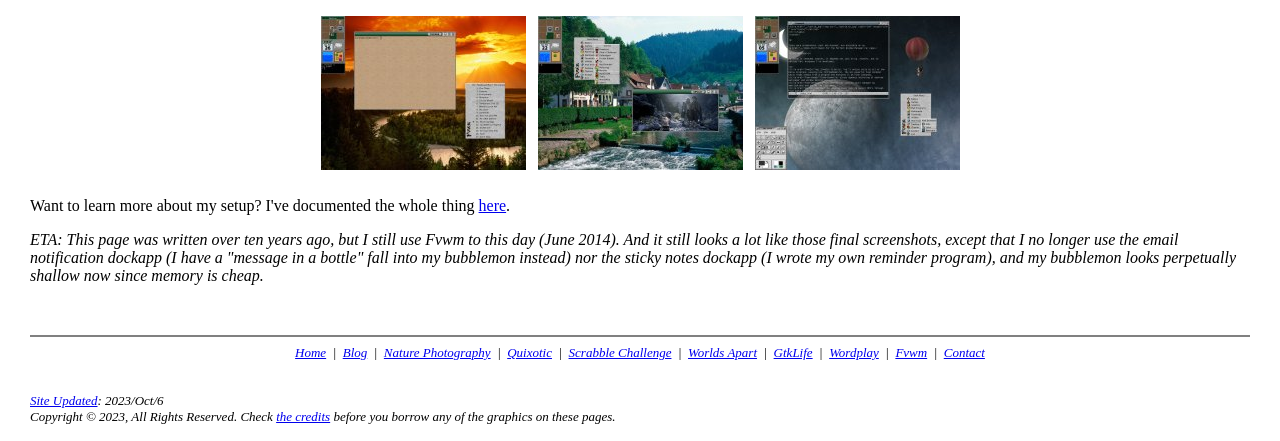What is the author's reminder program?
Please give a detailed and elaborate explanation in response to the question.

The author's reminder program can be inferred from the StaticText element that mentions 'I wrote my own reminder program', indicating that the author has created their own reminder program.